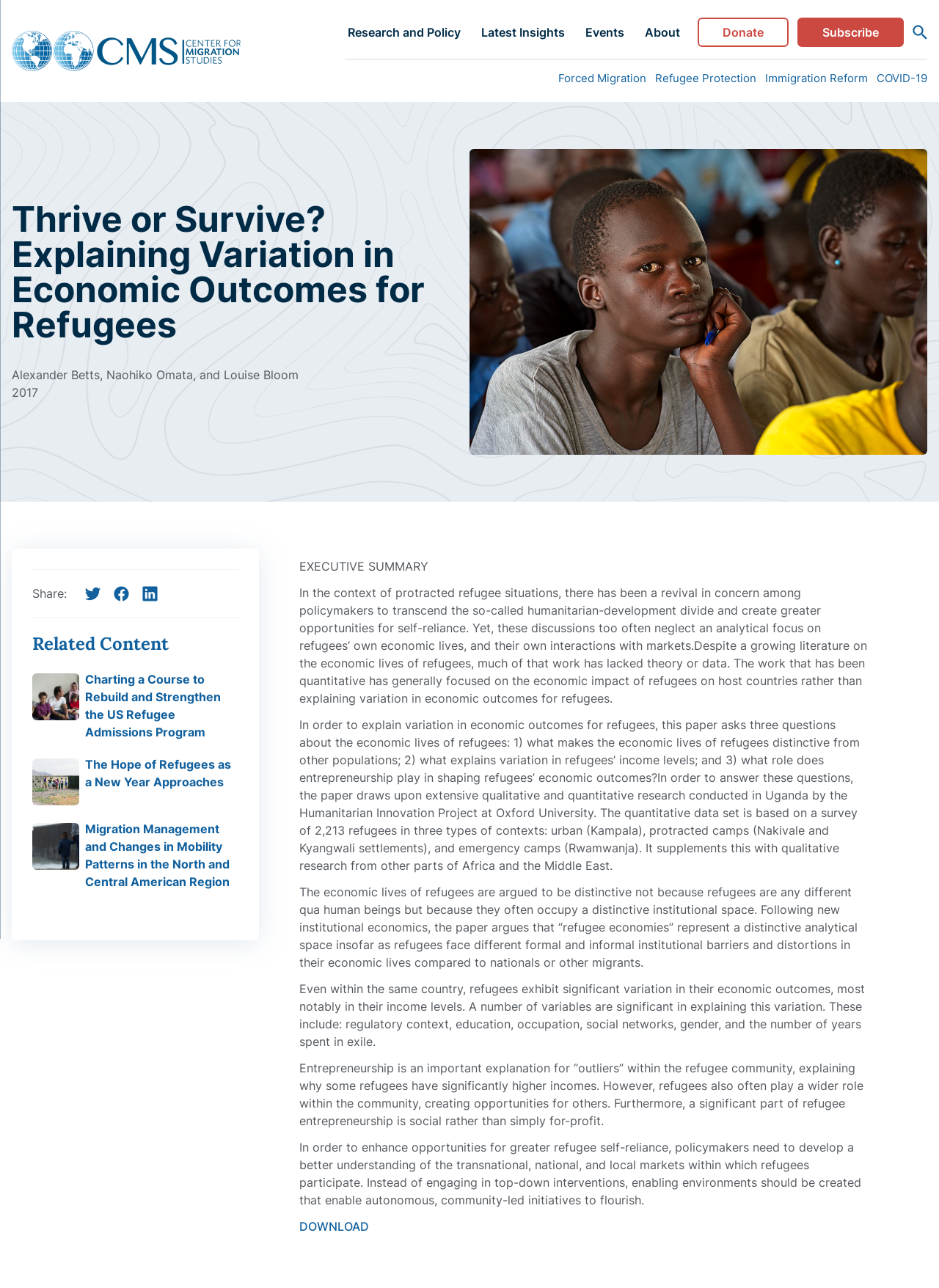Could you locate the bounding box coordinates for the section that should be clicked to accomplish this task: "Read the 'Thrive or Survive? Explaining Variation in Economic Outcomes for Refugees' article".

[0.012, 0.157, 0.469, 0.284]